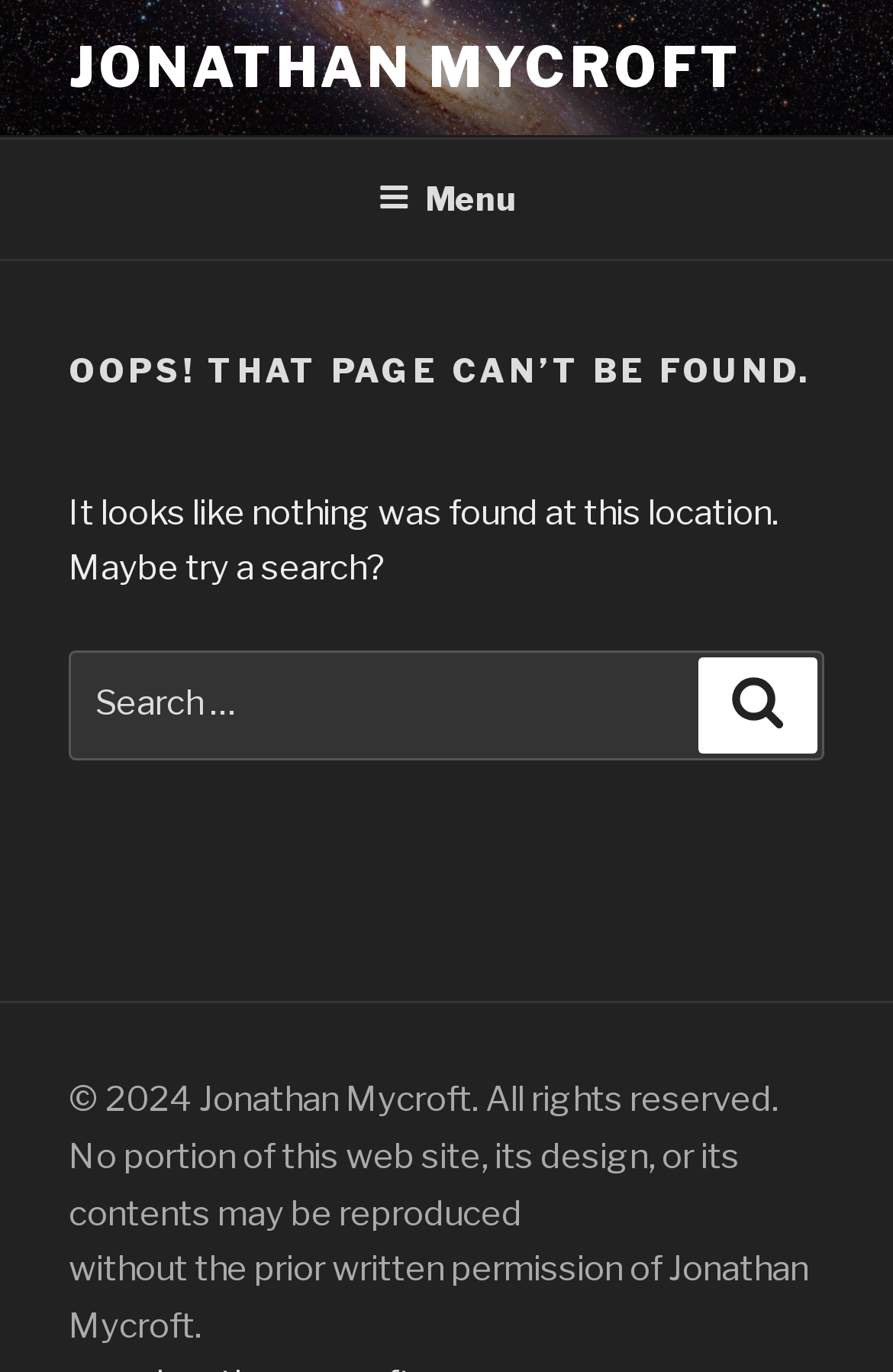Give a detailed account of the webpage's layout and content.

The webpage is titled "Jonathan Mycroft: Page not found". At the top left, there is a link to "JONATHAN MYCROFT". Below it, a navigation menu labeled "Top Menu" spans the entire width of the page. Within this menu, a button labeled "Menu" is located roughly in the middle.

The main content area is divided into several sections. At the top, there is a header with a prominent heading that reads "OOPS! THAT PAGE CAN’T BE FOUND." Below this heading, a paragraph of text explains that nothing was found at the current location and suggests trying a search.

A search bar is located below the explanatory text, consisting of a label "Search for:", a search box, and a "Search" button to the right of the search box. The search bar spans most of the width of the main content area.

At the bottom of the page, there are three lines of static text, which appear to be copyright information and a disclaimer. The first line reads "© 2024 Jonathan Mycroft. All rights reserved." The second line states that no portion of the website may be reproduced without permission. The third line completes this statement, specifying that prior written permission from Jonathan Mycroft is required.